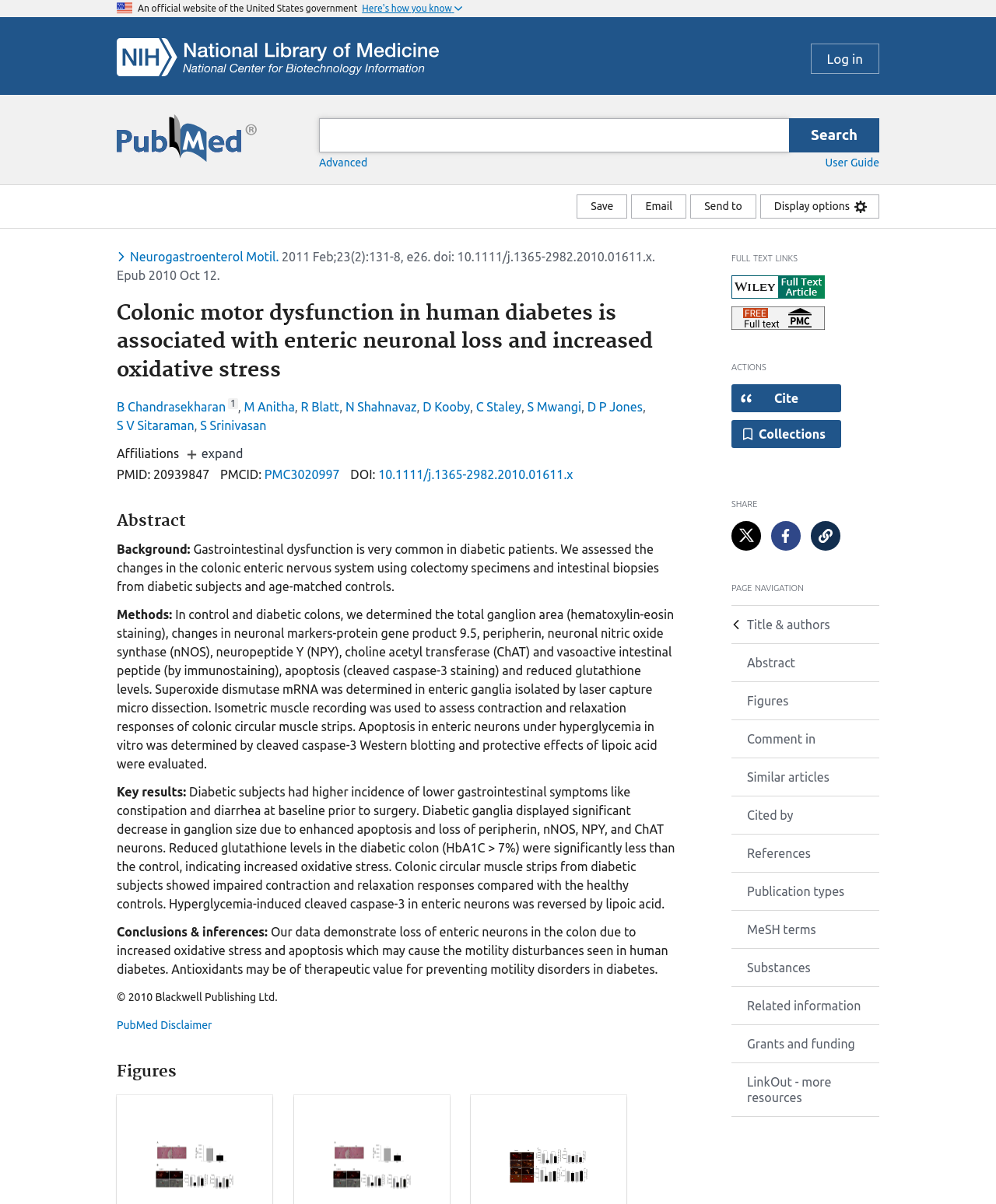What is the journal name of the article?
Answer the question with as much detail as you can, using the image as a reference.

The journal name of the article is Neurogastroenterology and Motility, which is mentioned below the title, and it is also associated with a dropdown menu that can be toggled by clicking on the button next to it.